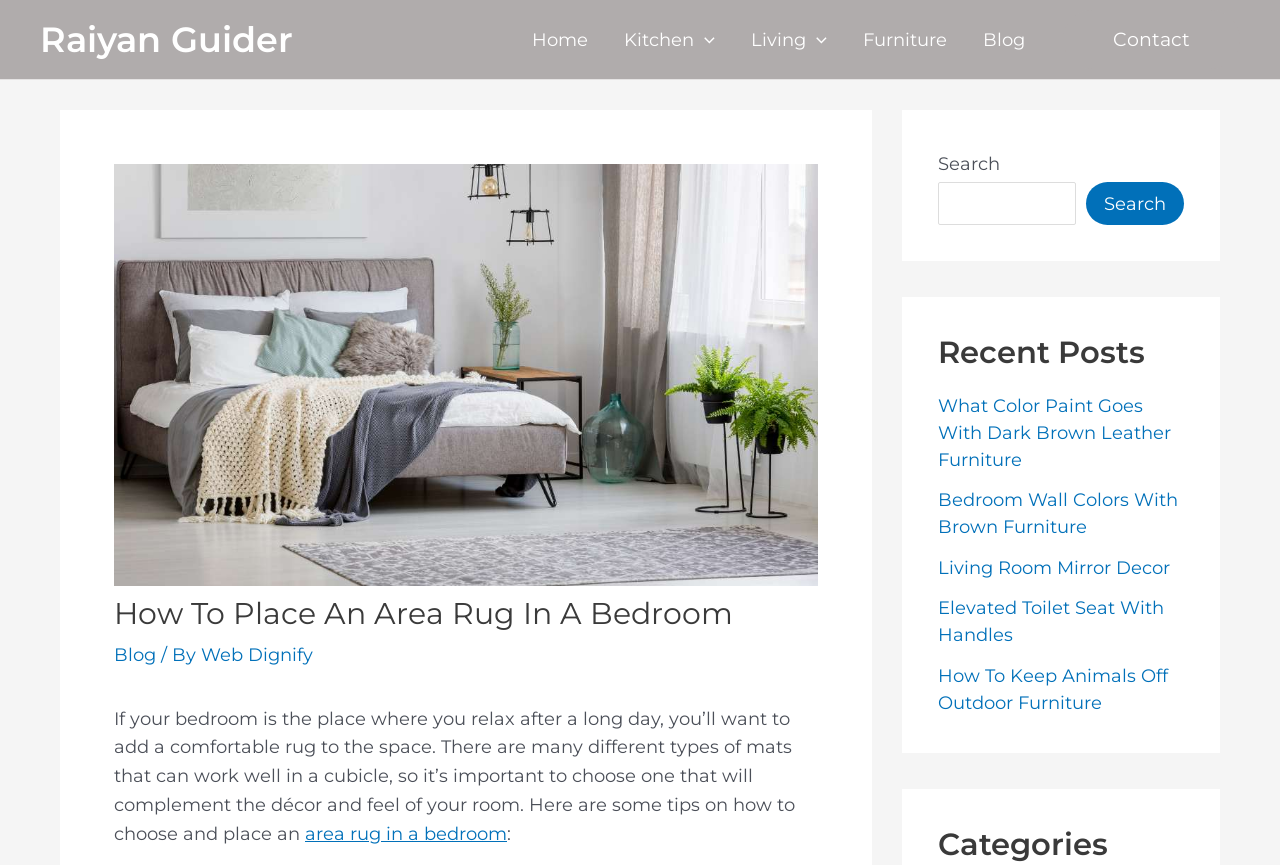Use a single word or phrase to answer the question:
What type of content is listed under 'Recent Posts'?

Blog posts